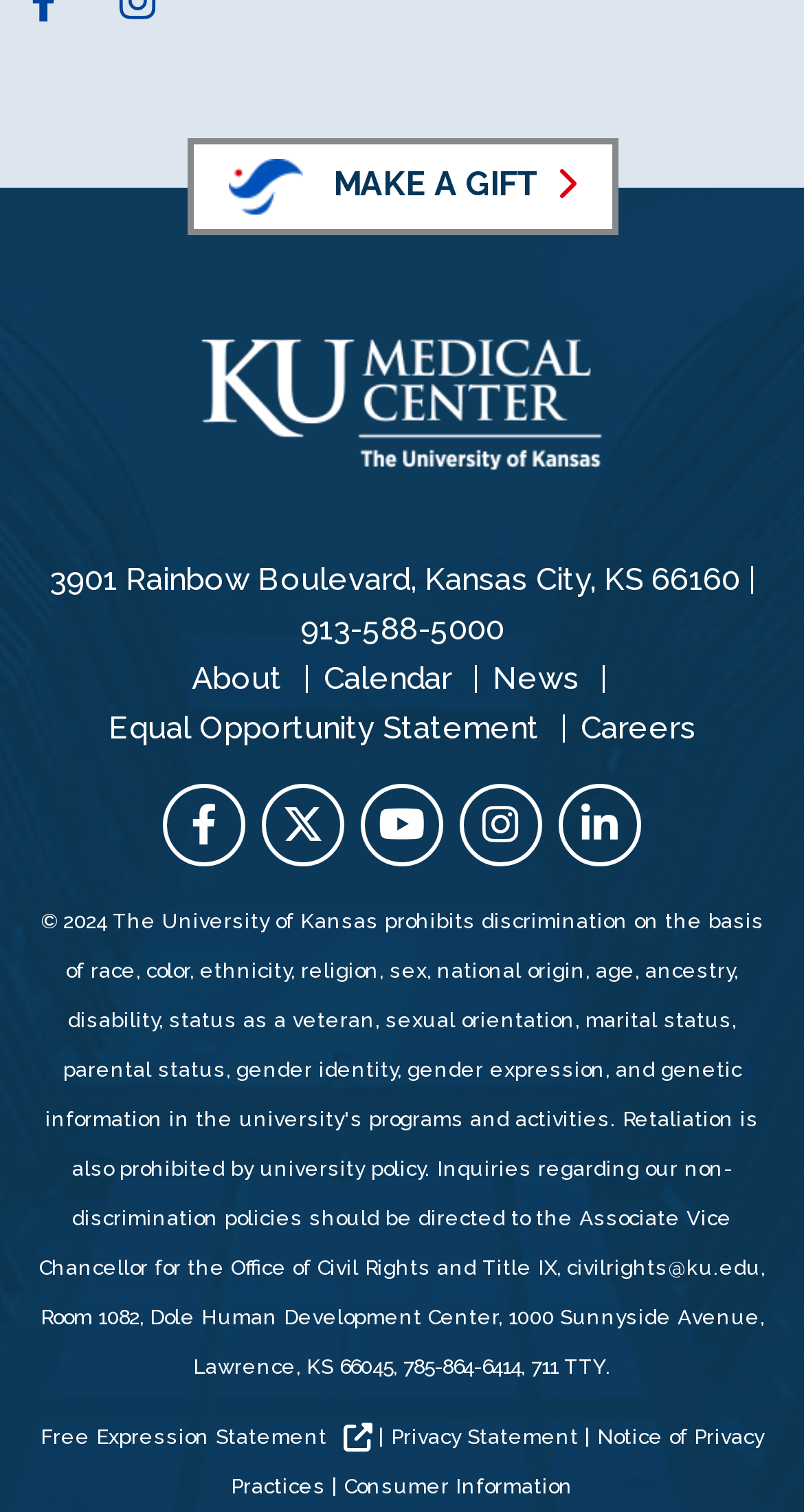Locate the bounding box coordinates of the element that needs to be clicked to carry out the instruction: "Open Facebook page". The coordinates should be given as four float numbers ranging from 0 to 1, i.e., [left, top, right, bottom].

[0.203, 0.518, 0.305, 0.573]